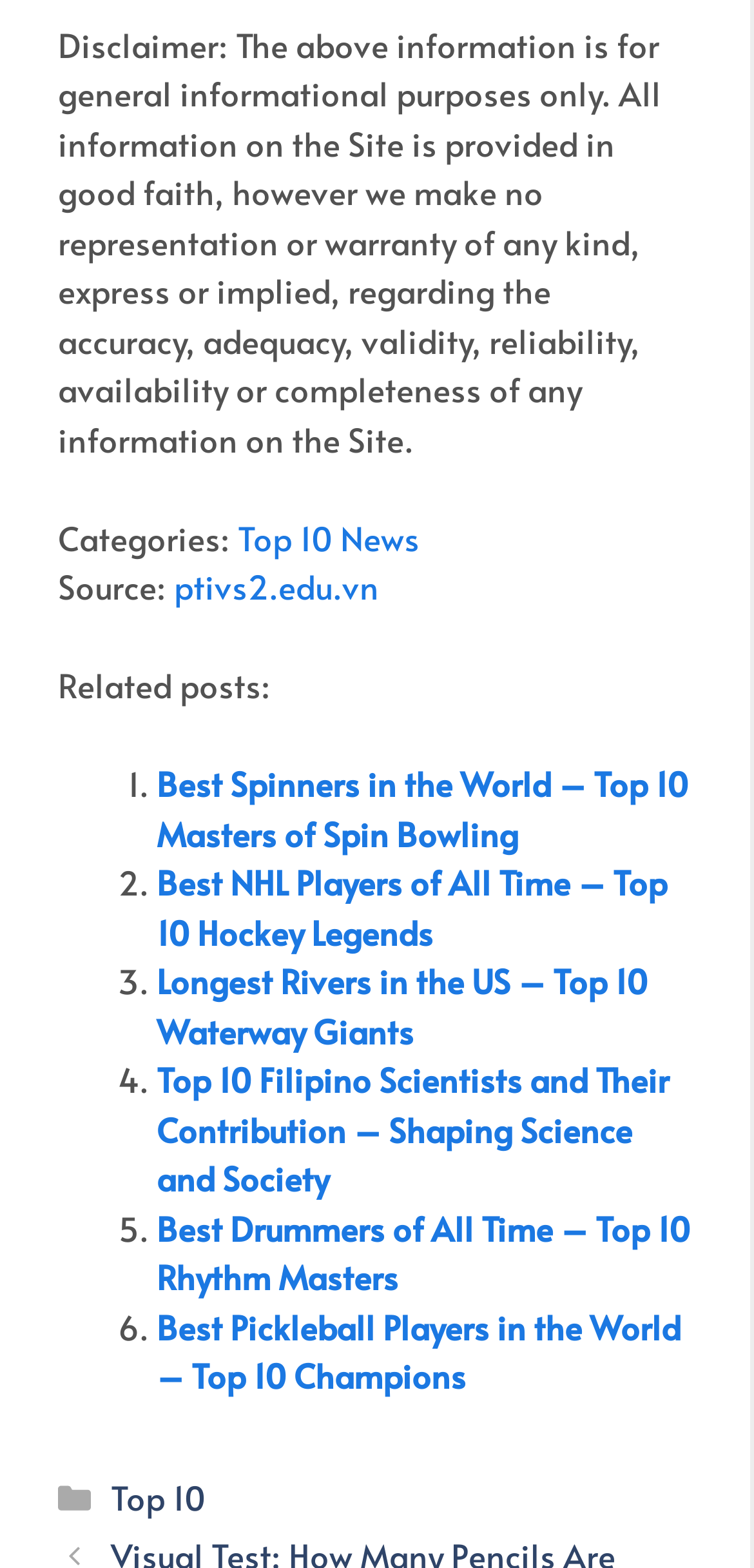Provide a short answer to the following question with just one word or phrase: What is the topic of the first related post?

Spin Bowling